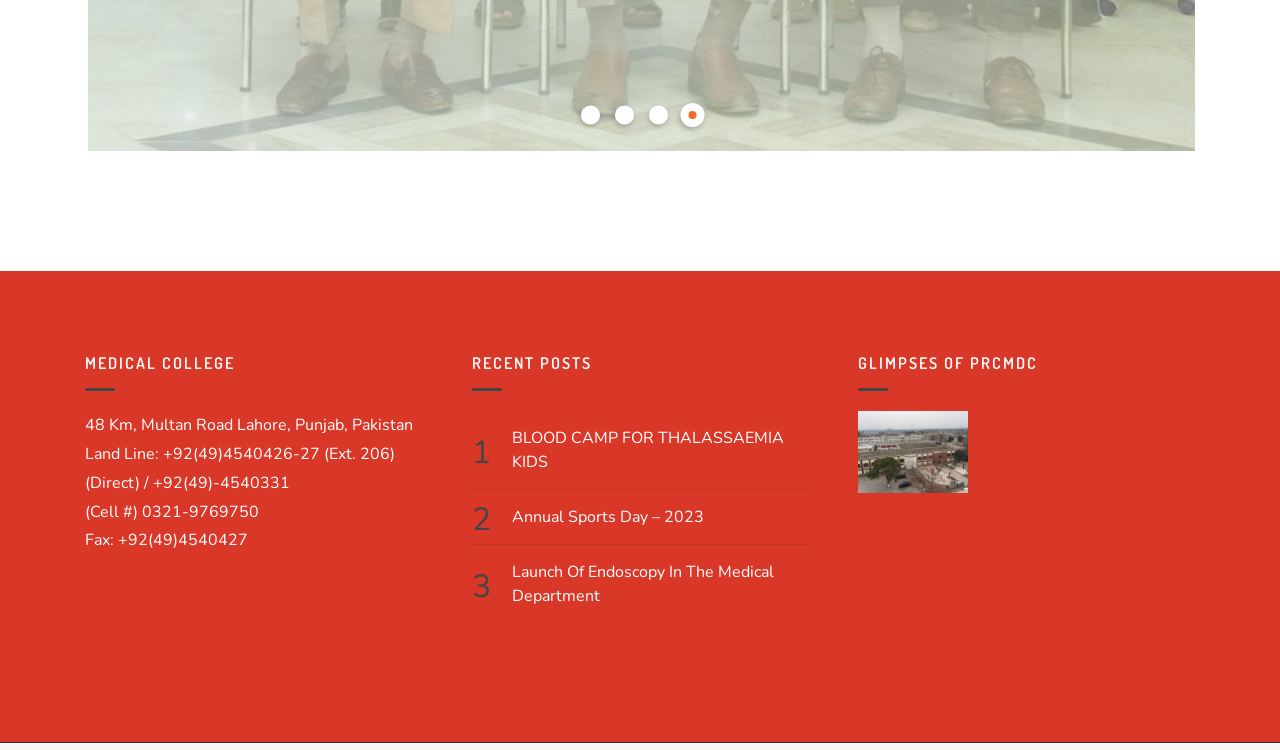Locate the bounding box coordinates of the region to be clicked to comply with the following instruction: "Learn about launch of endoscopy in the medical department". The coordinates must be four float numbers between 0 and 1, in the form [left, top, right, bottom].

[0.4, 0.747, 0.631, 0.811]